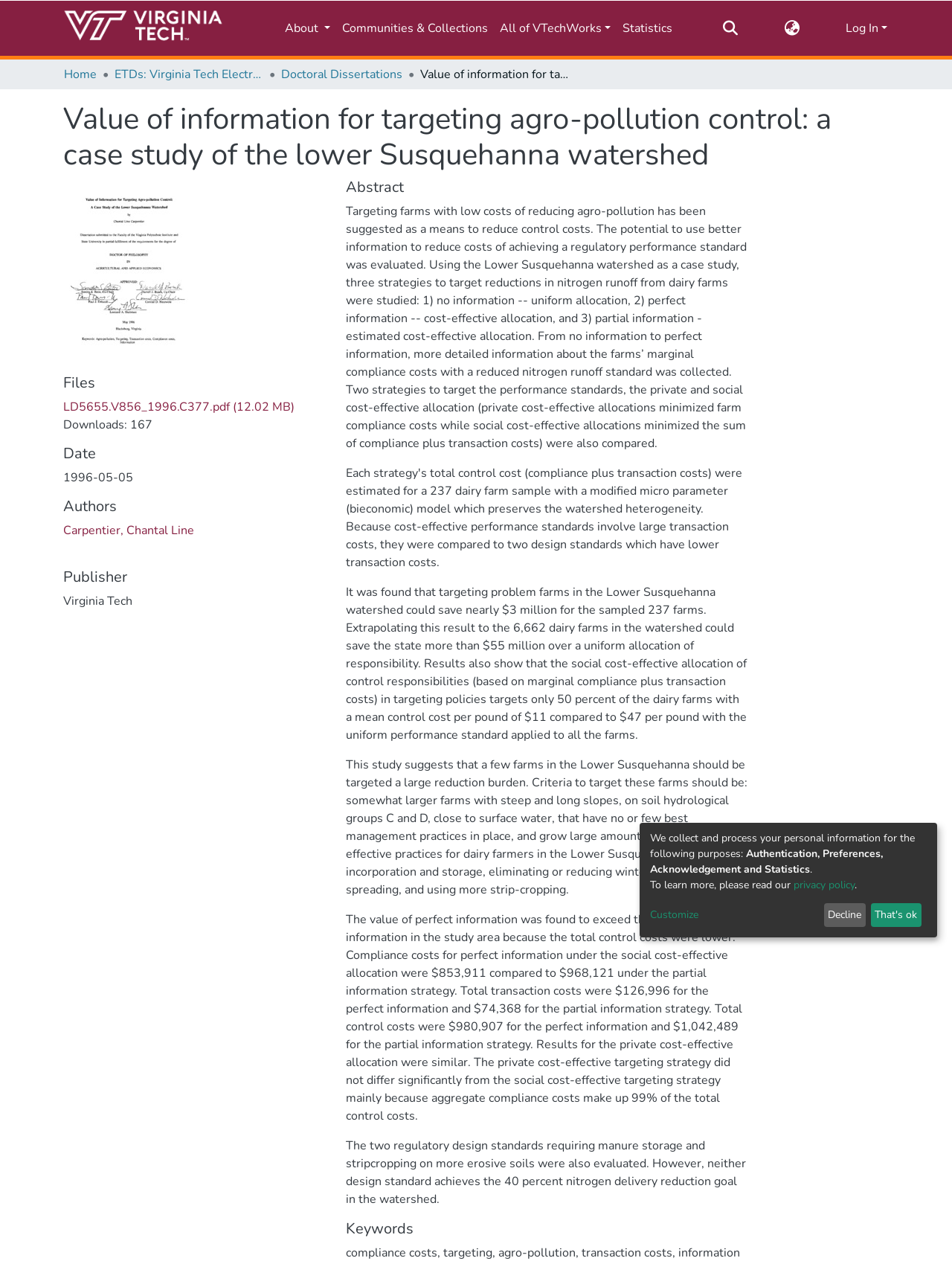What is the date of the dissertation?
Refer to the image and provide a concise answer in one word or phrase.

1996-05-05